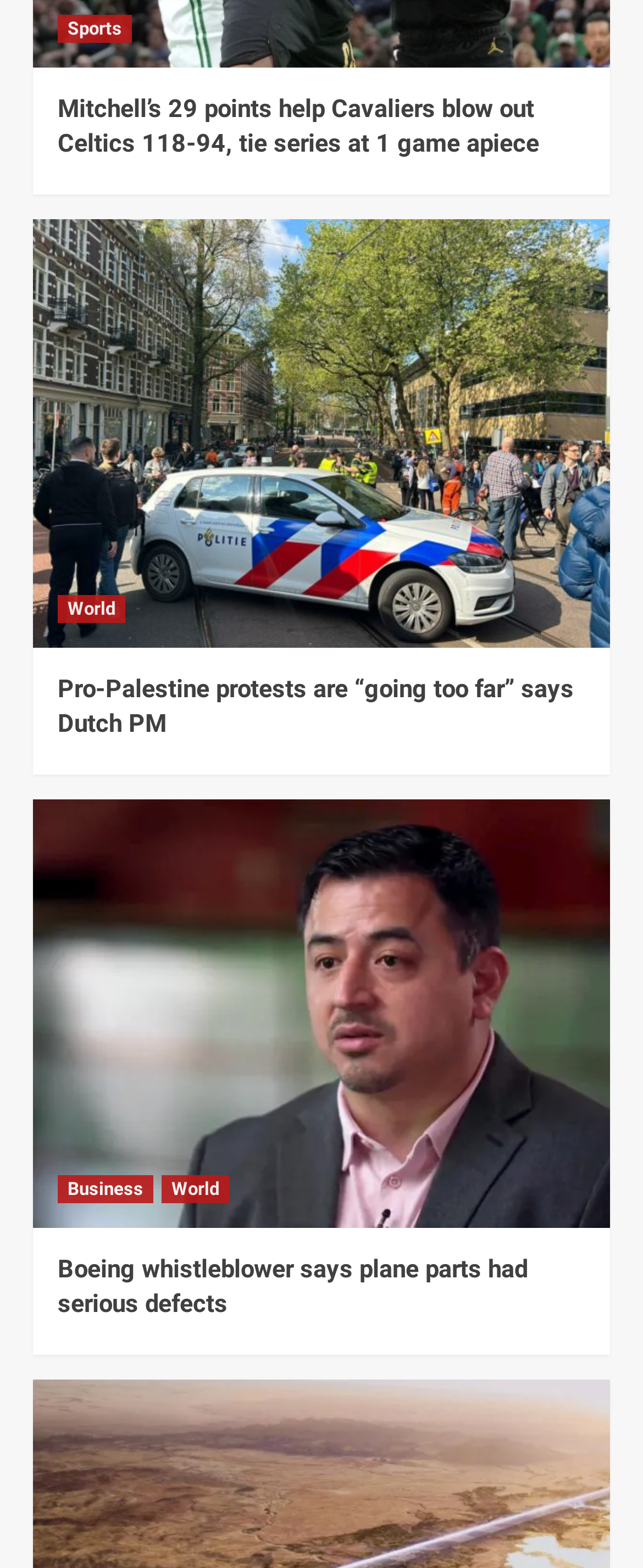Determine the coordinates of the bounding box that should be clicked to complete the instruction: "View Pro-Palestine protests are “going too far” says Dutch PM". The coordinates should be represented by four float numbers between 0 and 1: [left, top, right, bottom].

[0.051, 0.14, 0.949, 0.413]